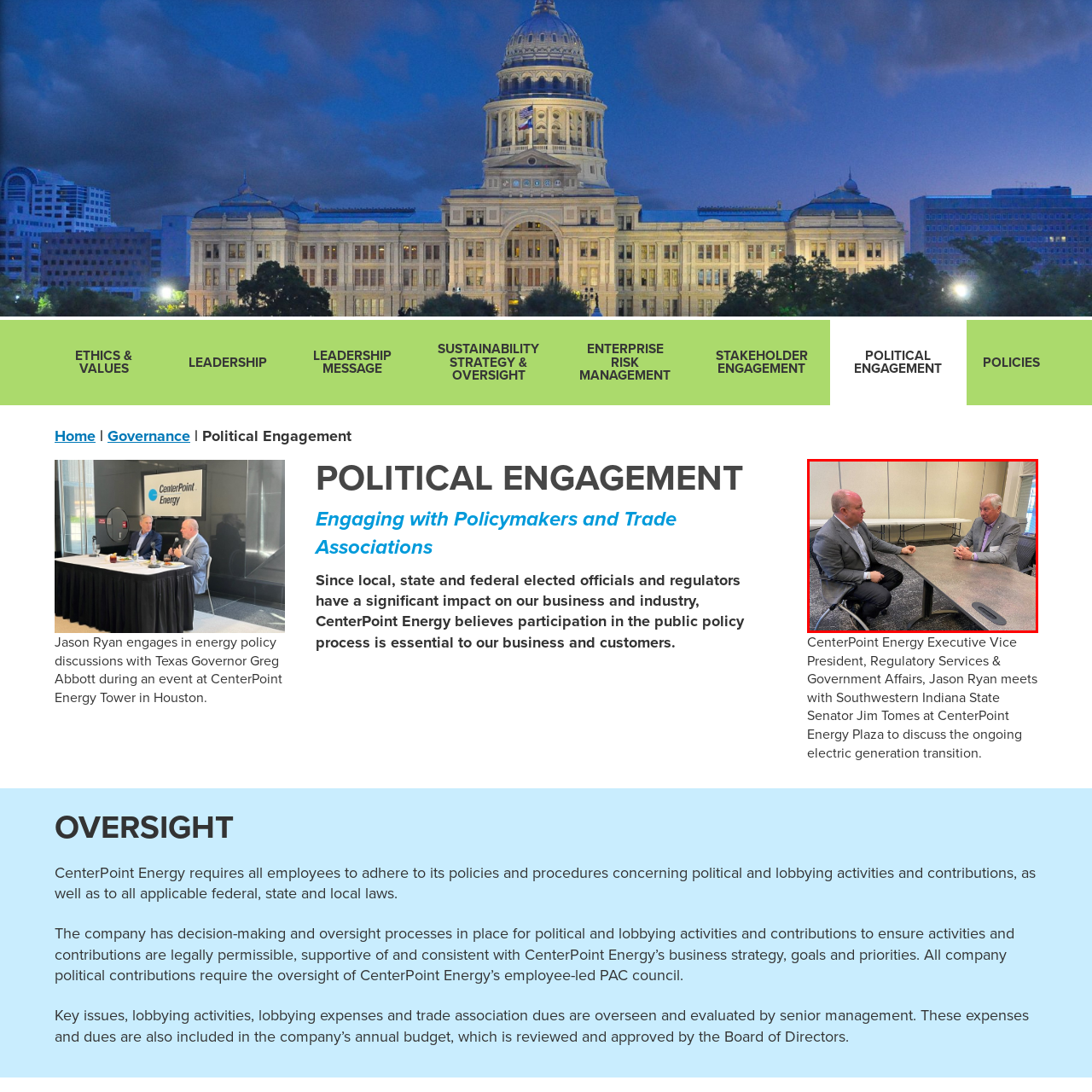What is the likely topic of the meeting?
Examine the image highlighted by the red bounding box and answer briefly with one word or a short phrase.

Governmental affairs or regulatory discussions